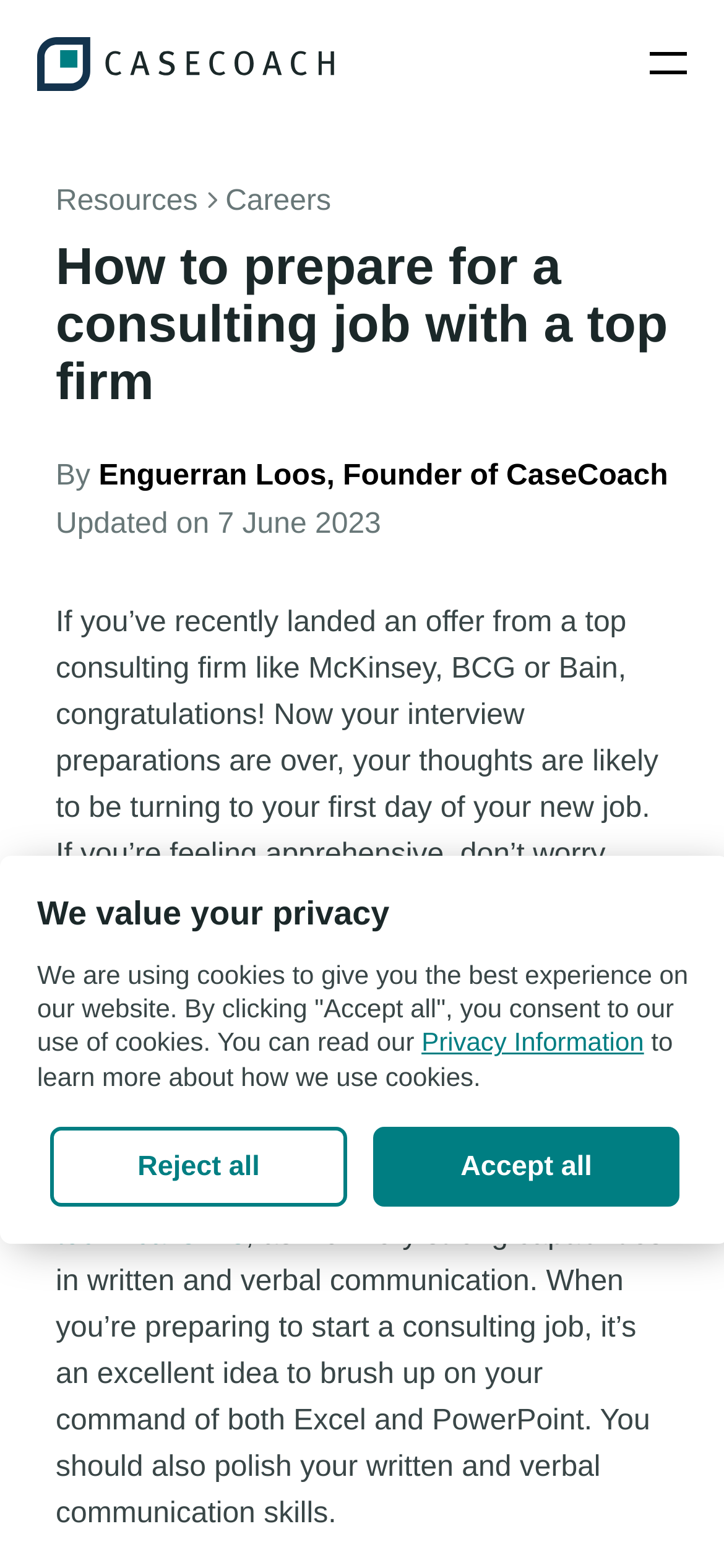What is the name of the founder of CaseCoach?
Observe the image and answer the question with a one-word or short phrase response.

Enguerran Loos